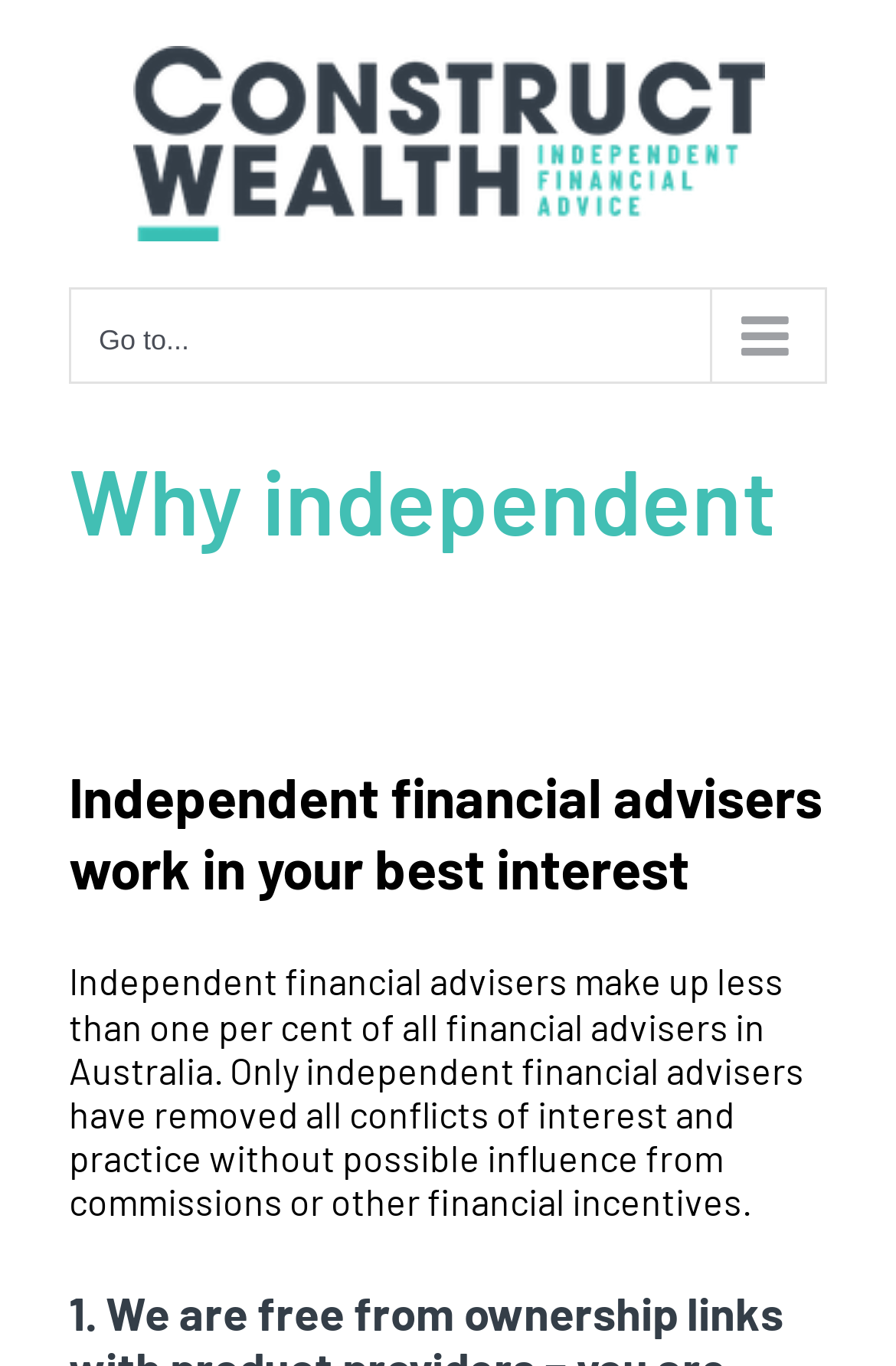What is the reason for independent financial advisers being unbiased?
Answer the question using a single word or phrase, according to the image.

No commissions or financial incentives